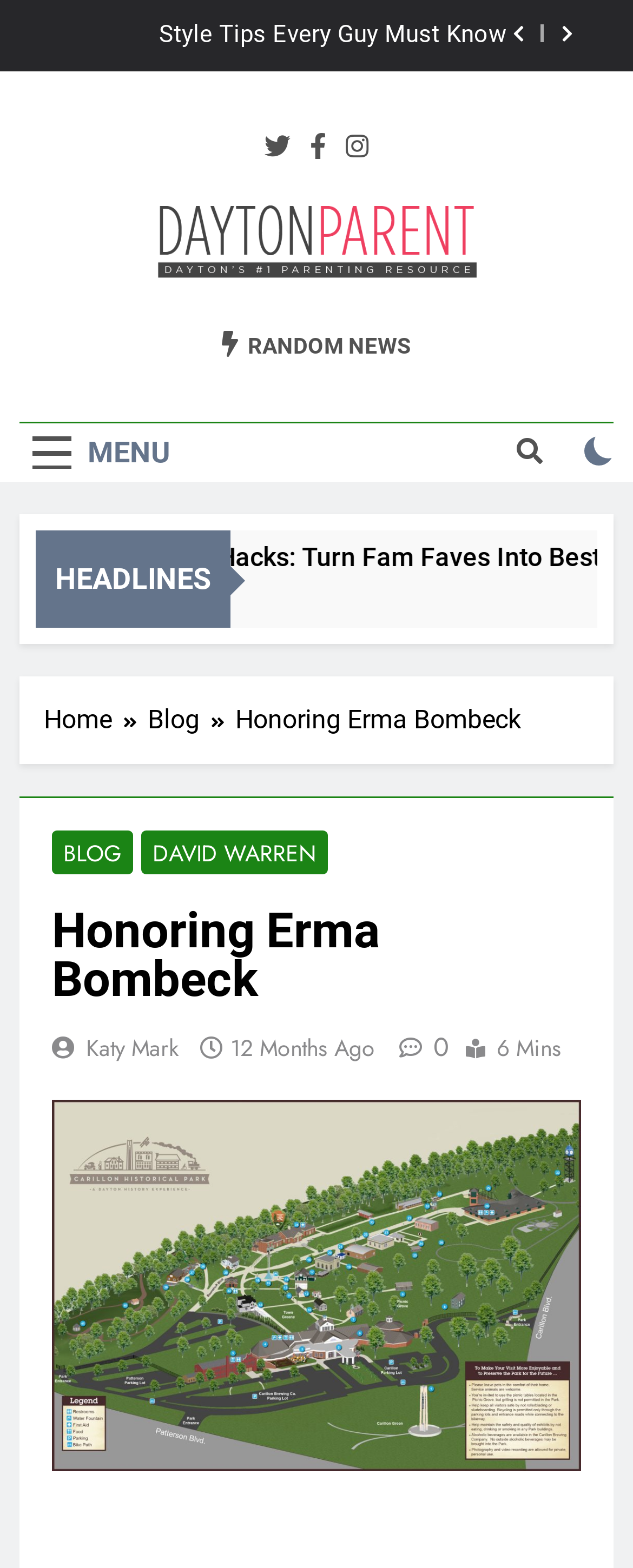Describe the webpage in detail, including text, images, and layout.

This webpage is dedicated to honoring Erma Bombeck, a renowned author from Dayton. At the top left corner, there is a button with a hamburger icon, which is not expanded. Next to it, there is a list item titled "Style Tips Every Guy Must Know". On the top right corner, there are two buttons with icons, one with a caret up symbol and another with a caret down symbol.

Below the top section, there are three social media links with icons, followed by a link to "Dayton Parent Magazine" with an accompanying image. Another link to "Dayton Parent Magazine" is located to the right of the image. A "RANDOM NEWS" link is situated below these elements.

On the left side of the page, there is a navigation section with breadcrumbs, featuring links to "Home" and "Blog". The main content area is headed by a static text "HEADLINES" and a navigation section labeled "Breadcrumbs". The main article title "Honoring Erma Bombeck" is displayed prominently, with a header section below it.

The header section contains links to "BLOG", "DAVID WARREN", and "Katy Mark", as well as a heading with the same title as the article. There is also a link to "12 Months Ago" with a timestamp, and a social media link with a paper plane icon. The article's reading time, "6 Mins", is displayed on the right side of the header section.